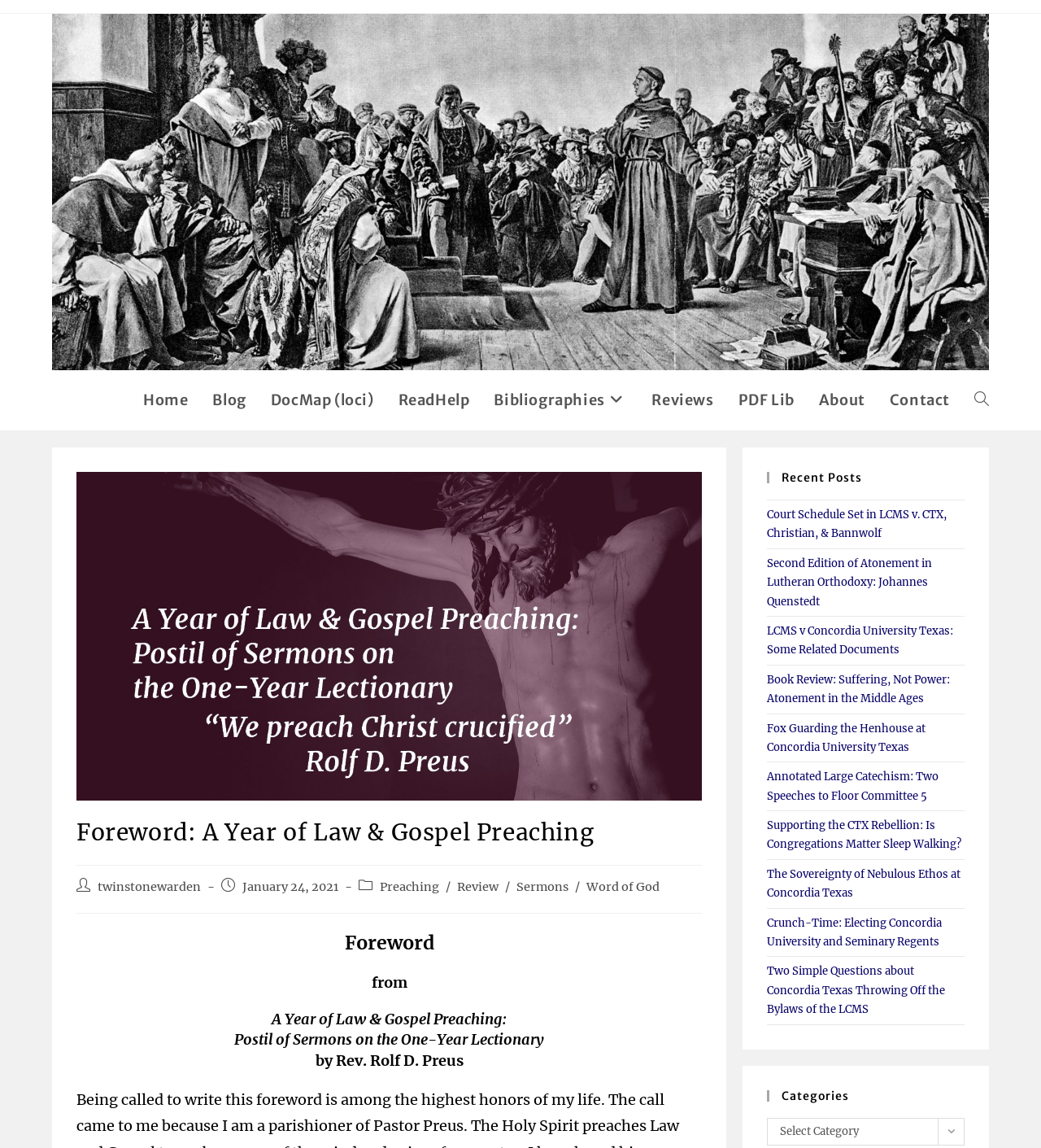Show me the bounding box coordinates of the clickable region to achieve the task as per the instruction: "Click on the 'Home' link".

[0.126, 0.322, 0.192, 0.375]